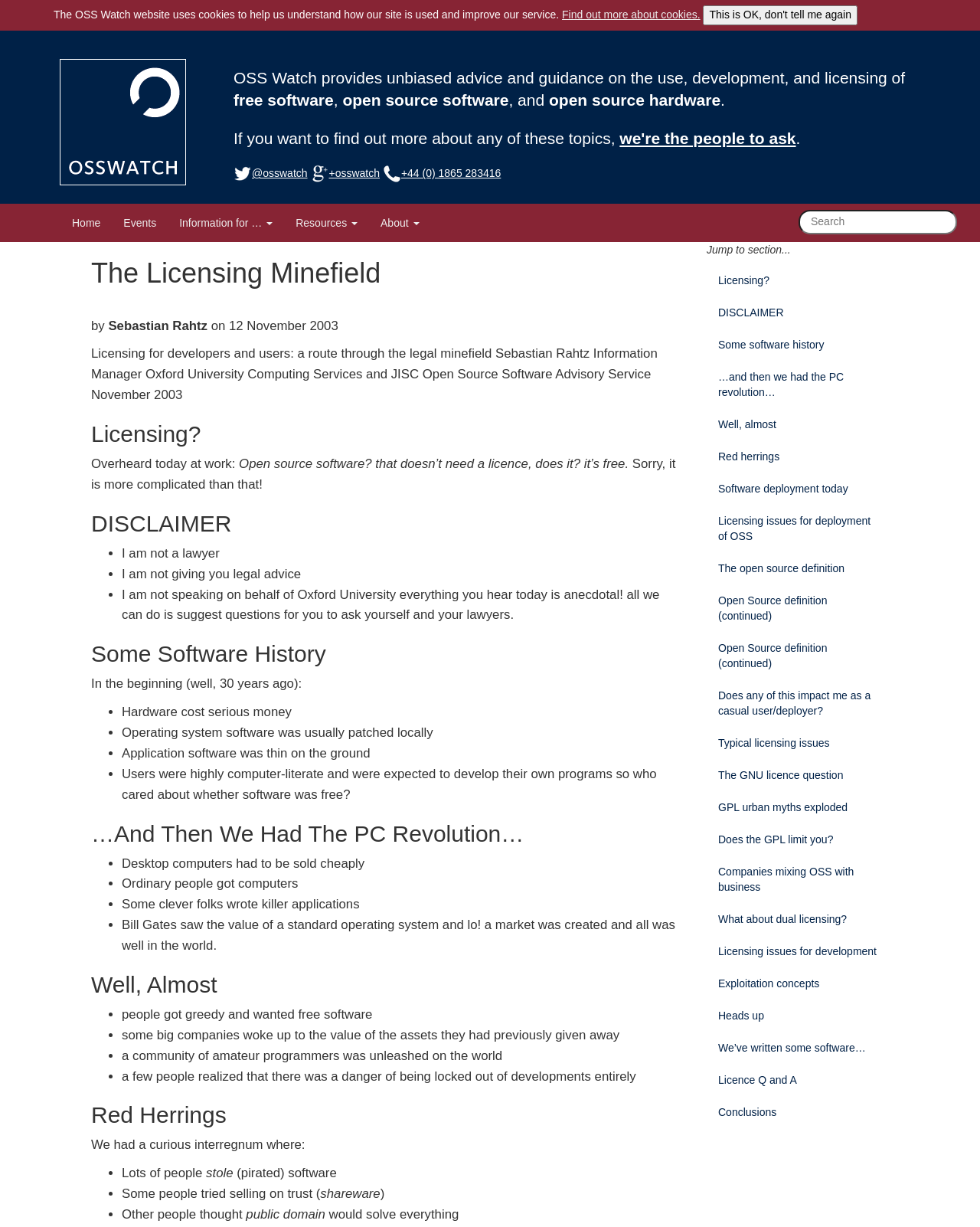What is the name of the organization mentioned in the article?
Look at the image and provide a short answer using one word or a phrase.

OSS Watch